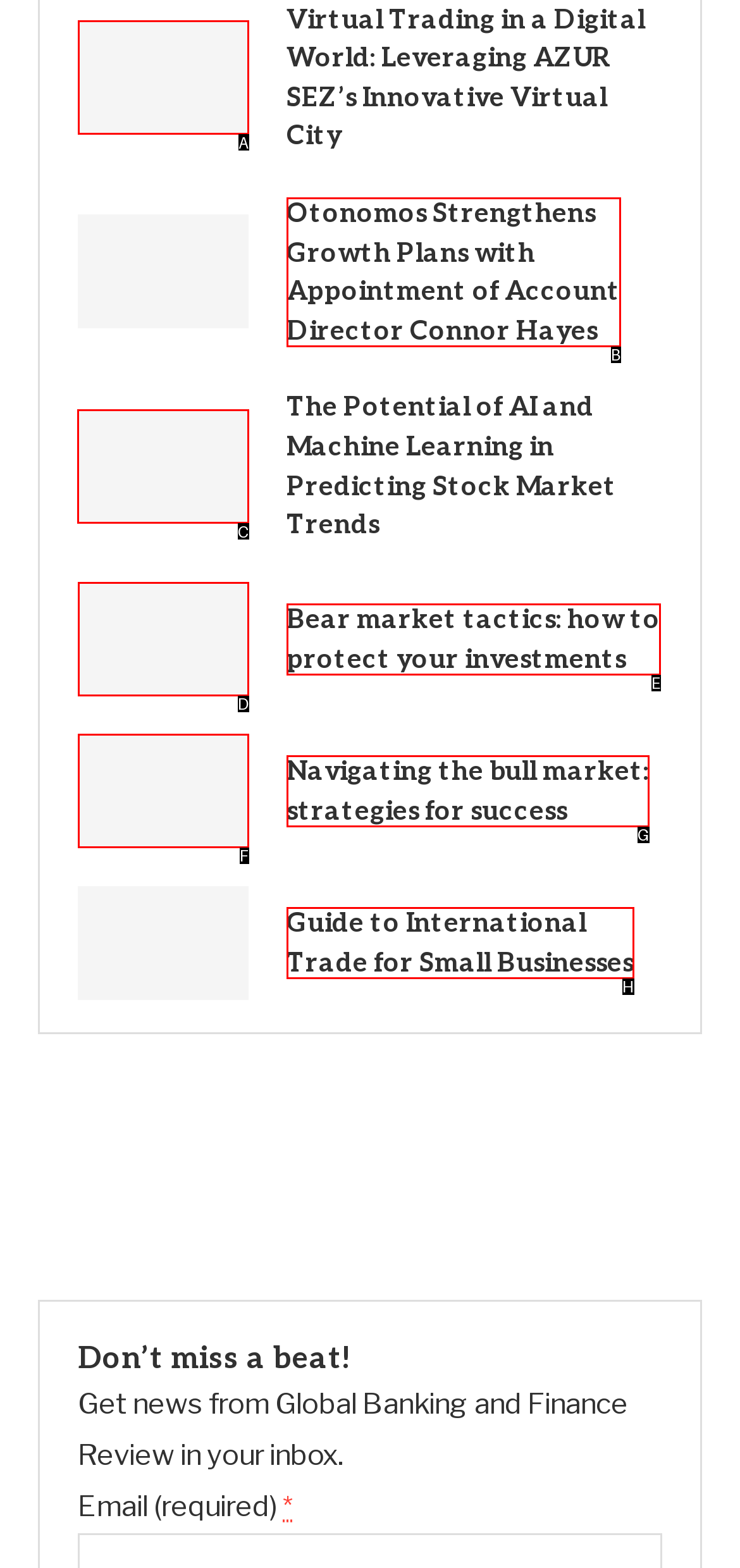Identify the HTML element to click to execute this task: Discover the potential of AI in stock market trends Respond with the letter corresponding to the proper option.

C